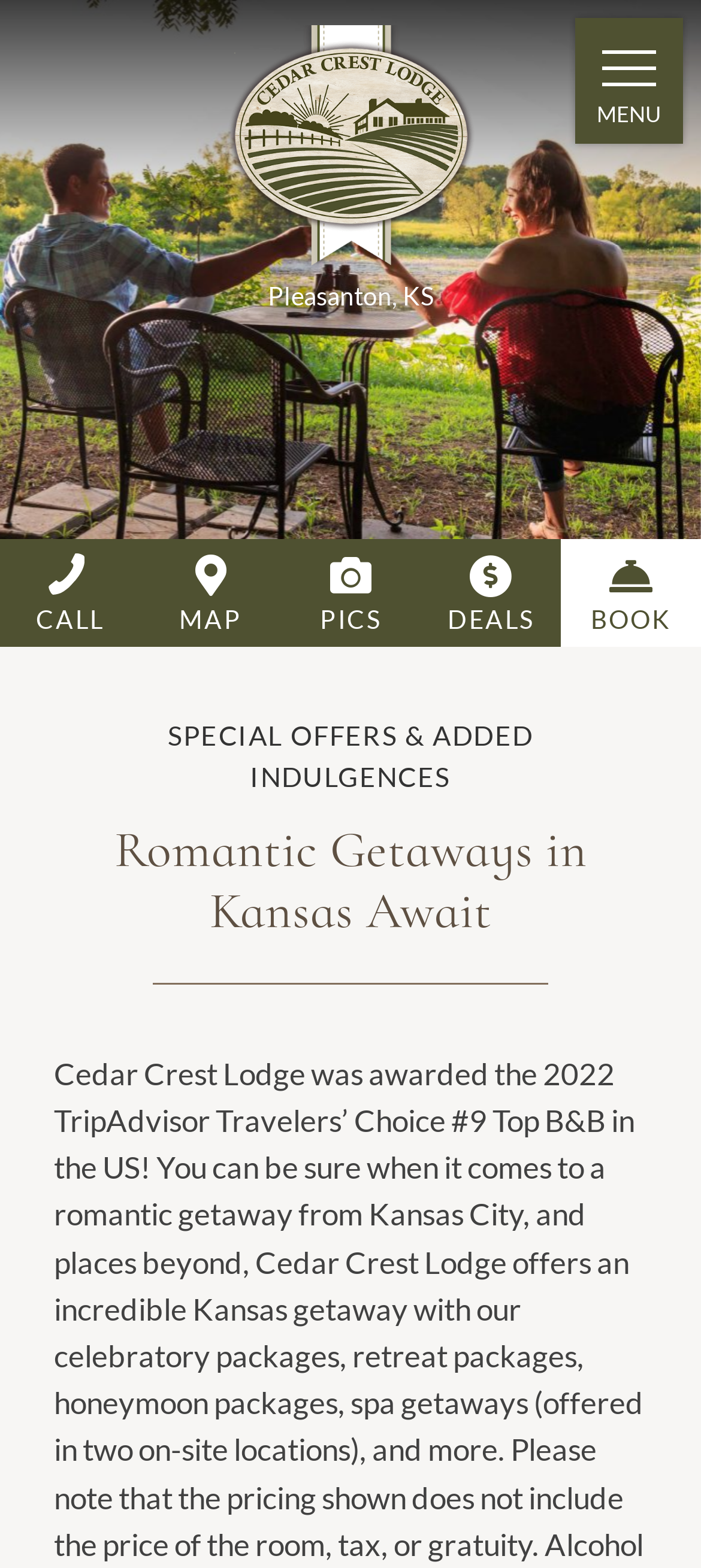What is the theme of the special offer?
Please provide a comprehensive answer based on the information in the image.

I looked at the static text element with the text 'SPECIAL OFFERS & ADDED INDULGENCES' and the heading element with the text 'Romantic Getaways in Kansas Await'. Based on these elements, I inferred that the theme of the special offer is related to romantic getaways.